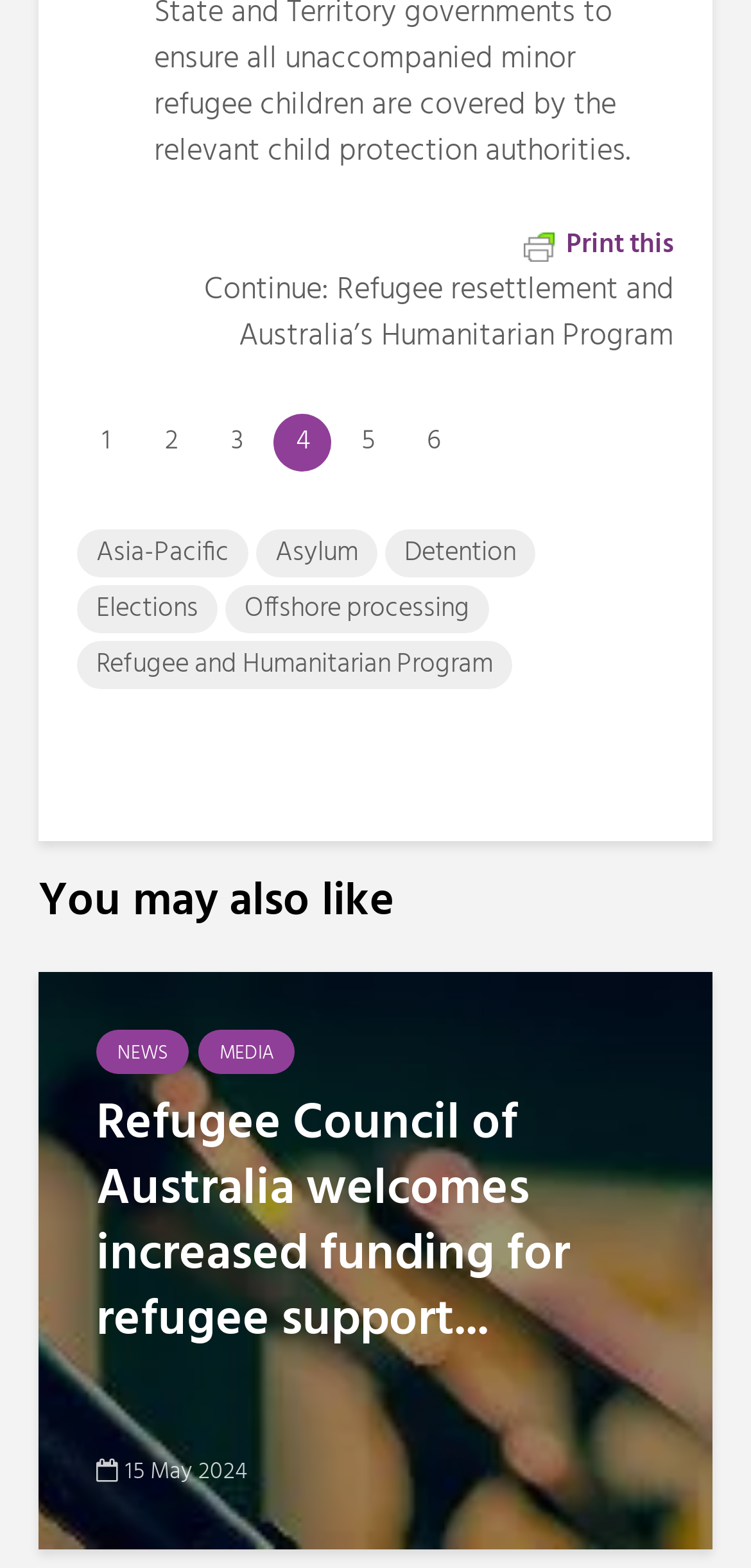Kindly provide the bounding box coordinates of the section you need to click on to fulfill the given instruction: "Click on 'Refugee resettlement and Australia’s Humanitarian Program'".

[0.318, 0.17, 0.897, 0.231]